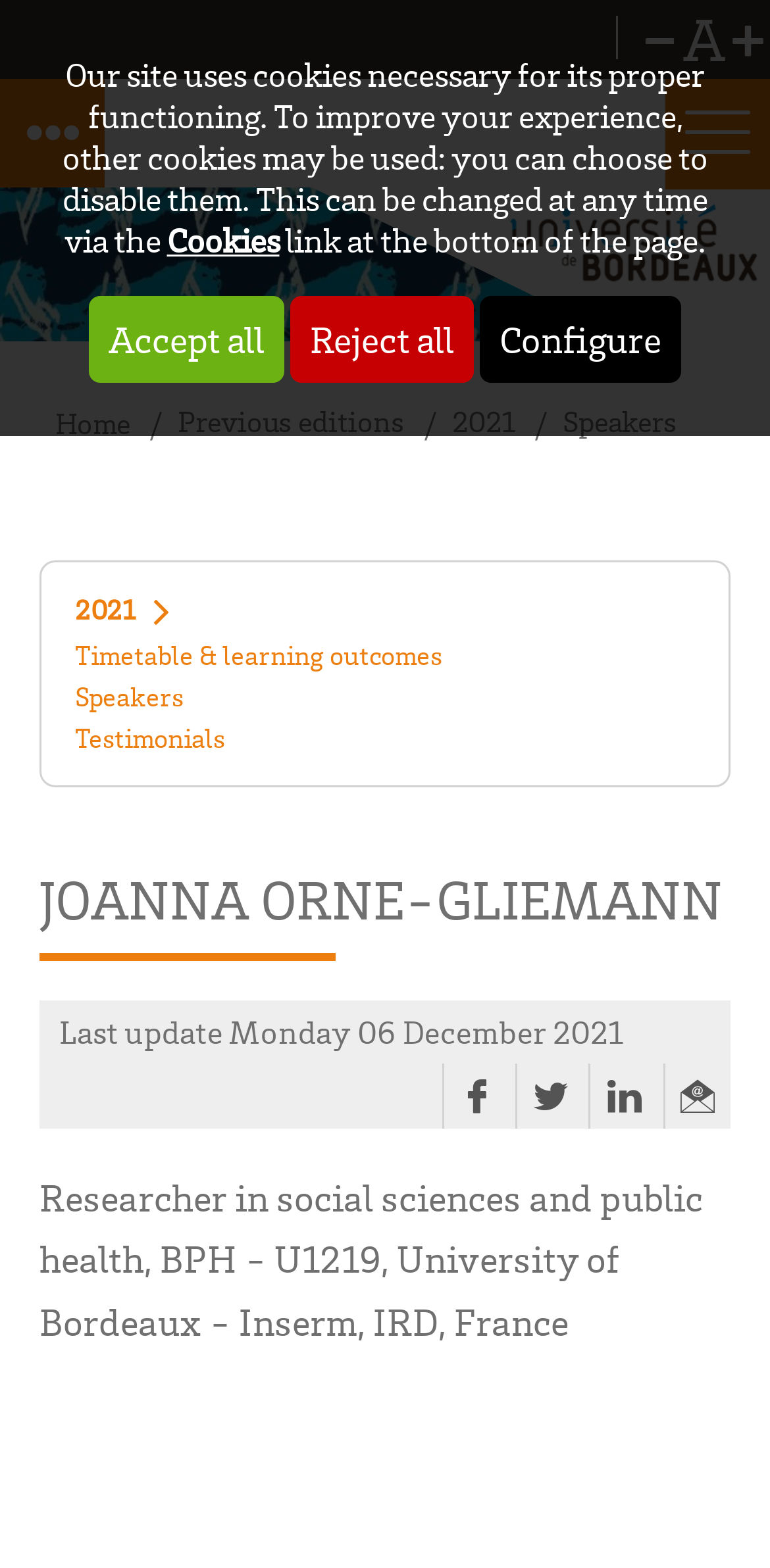Determine the bounding box coordinates of the clickable element to achieve the following action: 'View August 2015'. Provide the coordinates as four float values between 0 and 1, formatted as [left, top, right, bottom].

None